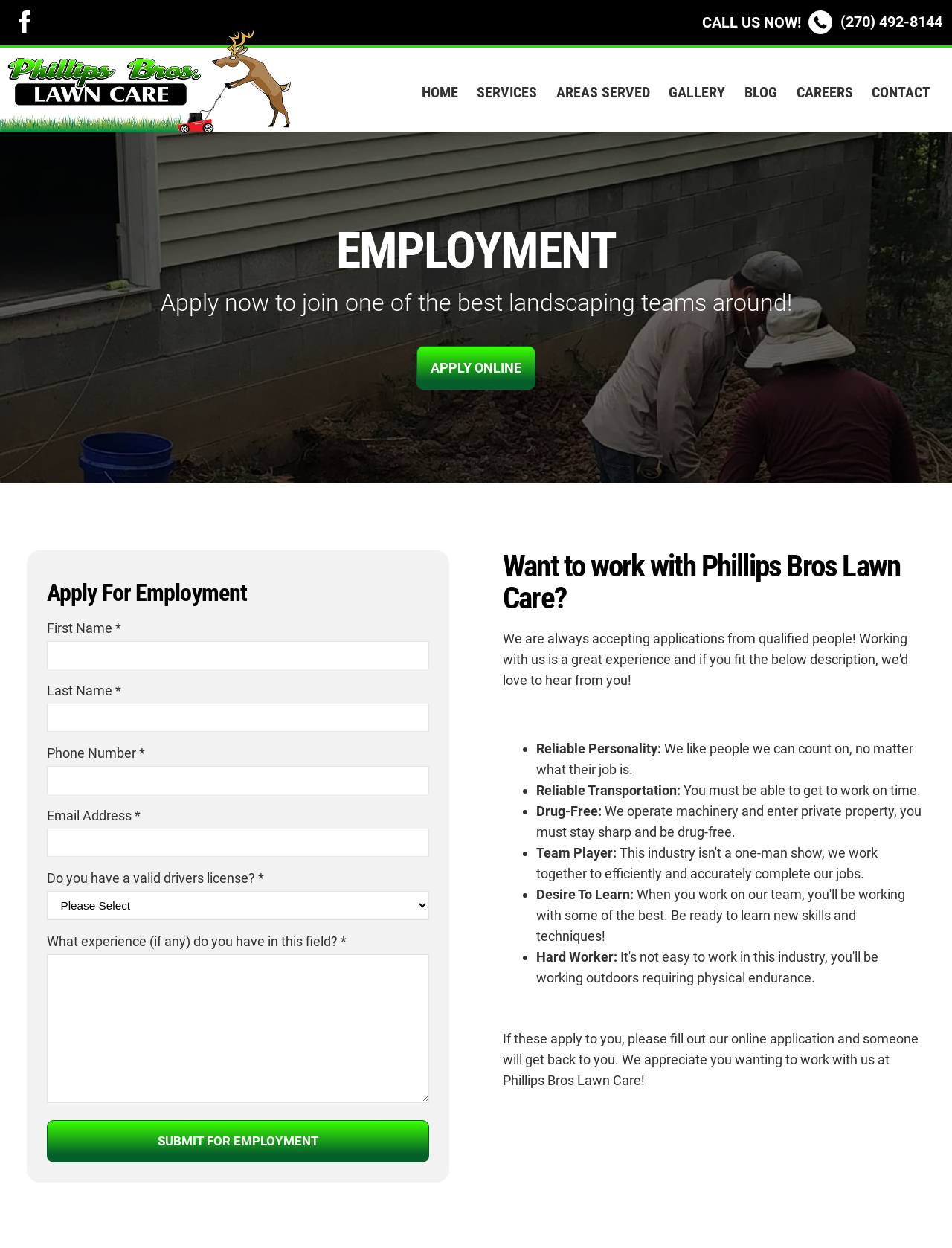Please mark the clickable region by giving the bounding box coordinates needed to complete this instruction: "Apply online".

[0.438, 0.277, 0.562, 0.312]